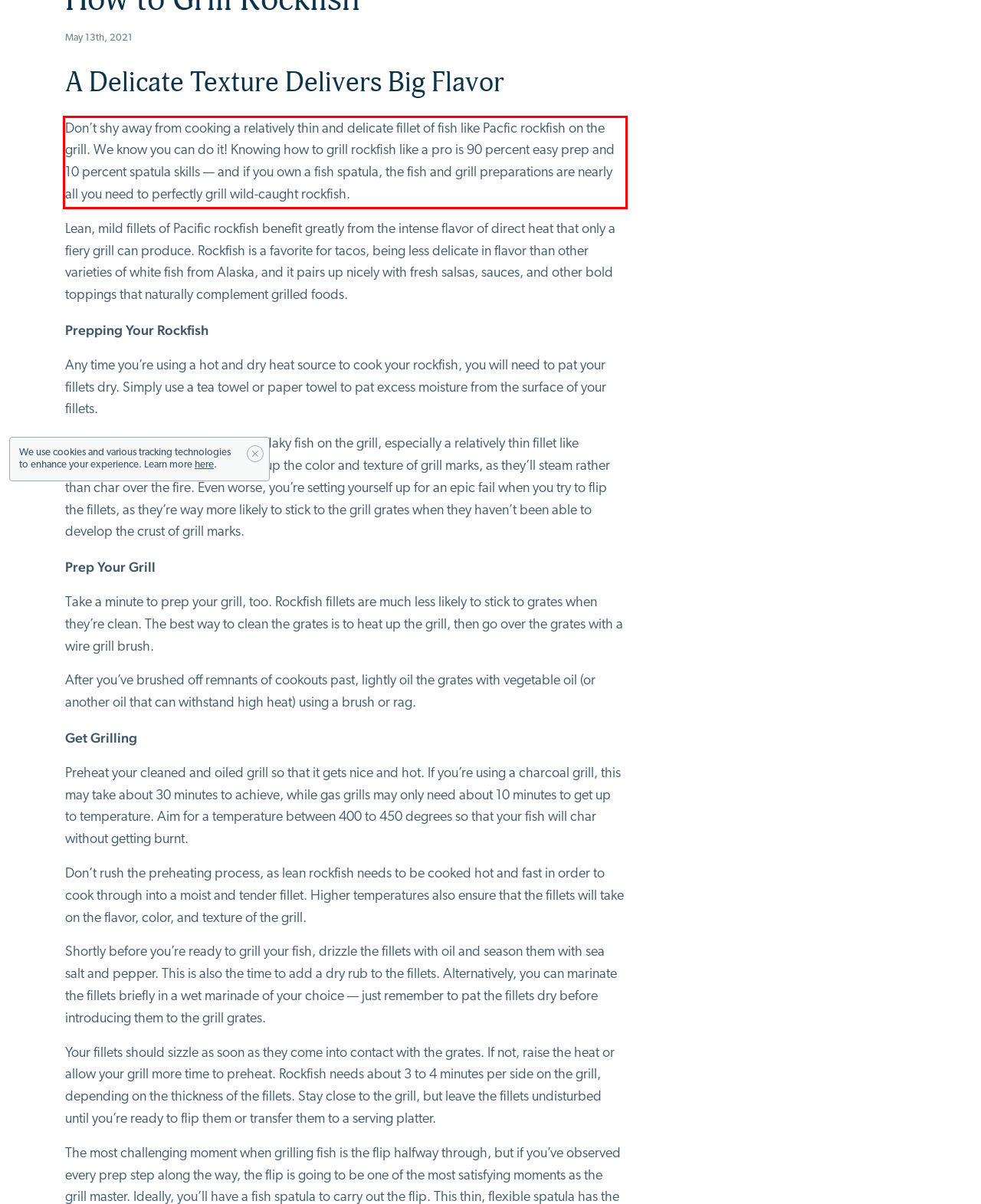Examine the webpage screenshot, find the red bounding box, and extract the text content within this marked area.

Don’t shy away from cooking a relatively thin and delicate fillet of fish like Pacfic rockfish on the grill. We know you can do it! Knowing how to grill rockfish like a pro is 90 percent easy prep and 10 percent spatula skills — and if you own a fish spatula, the fish and grill preparations are nearly all you need to perfectly grill wild-caught rockfish.